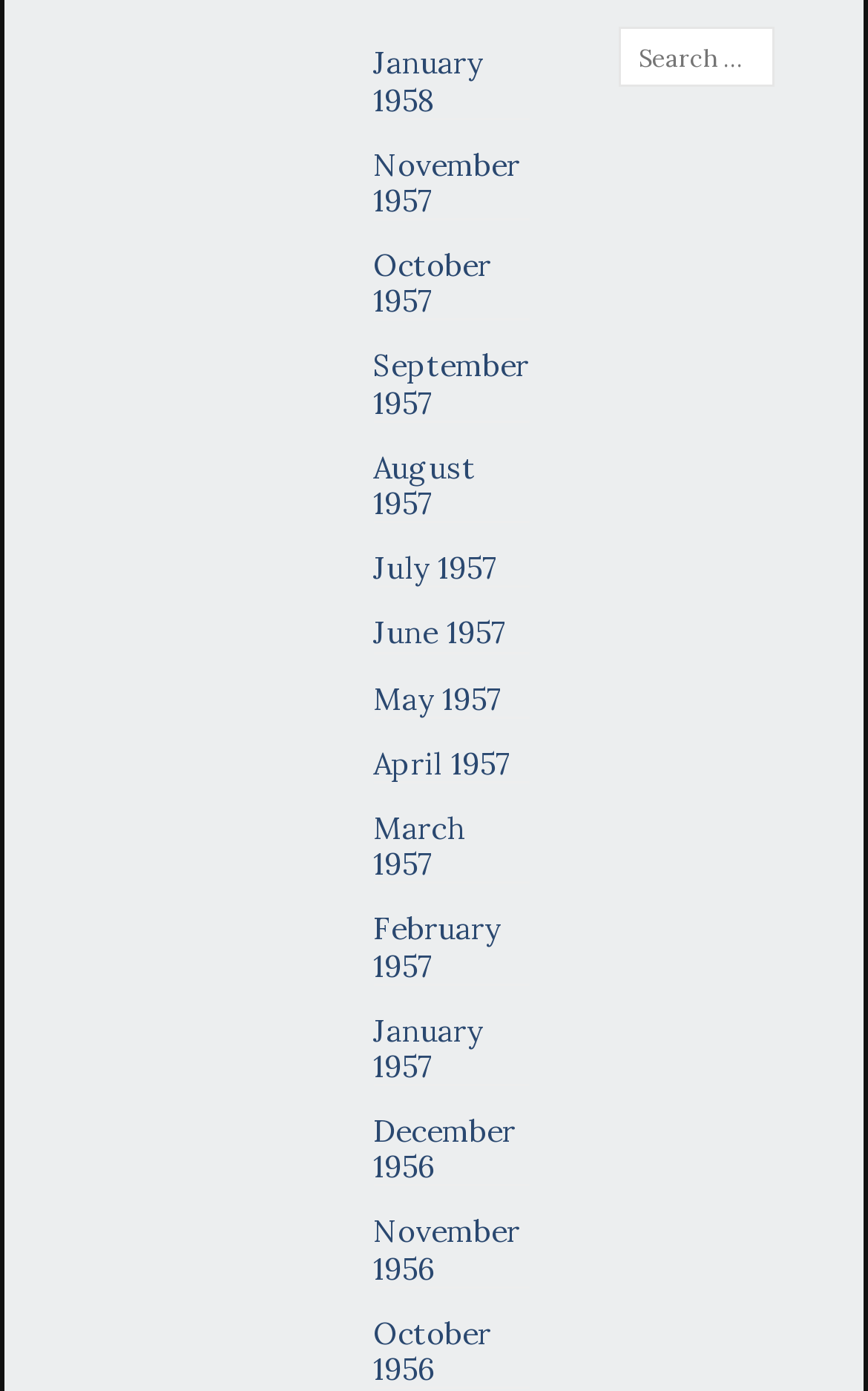Please identify the bounding box coordinates of the element that needs to be clicked to execute the following command: "Explore October 1957". Provide the bounding box using four float numbers between 0 and 1, formatted as [left, top, right, bottom].

[0.43, 0.176, 0.566, 0.231]